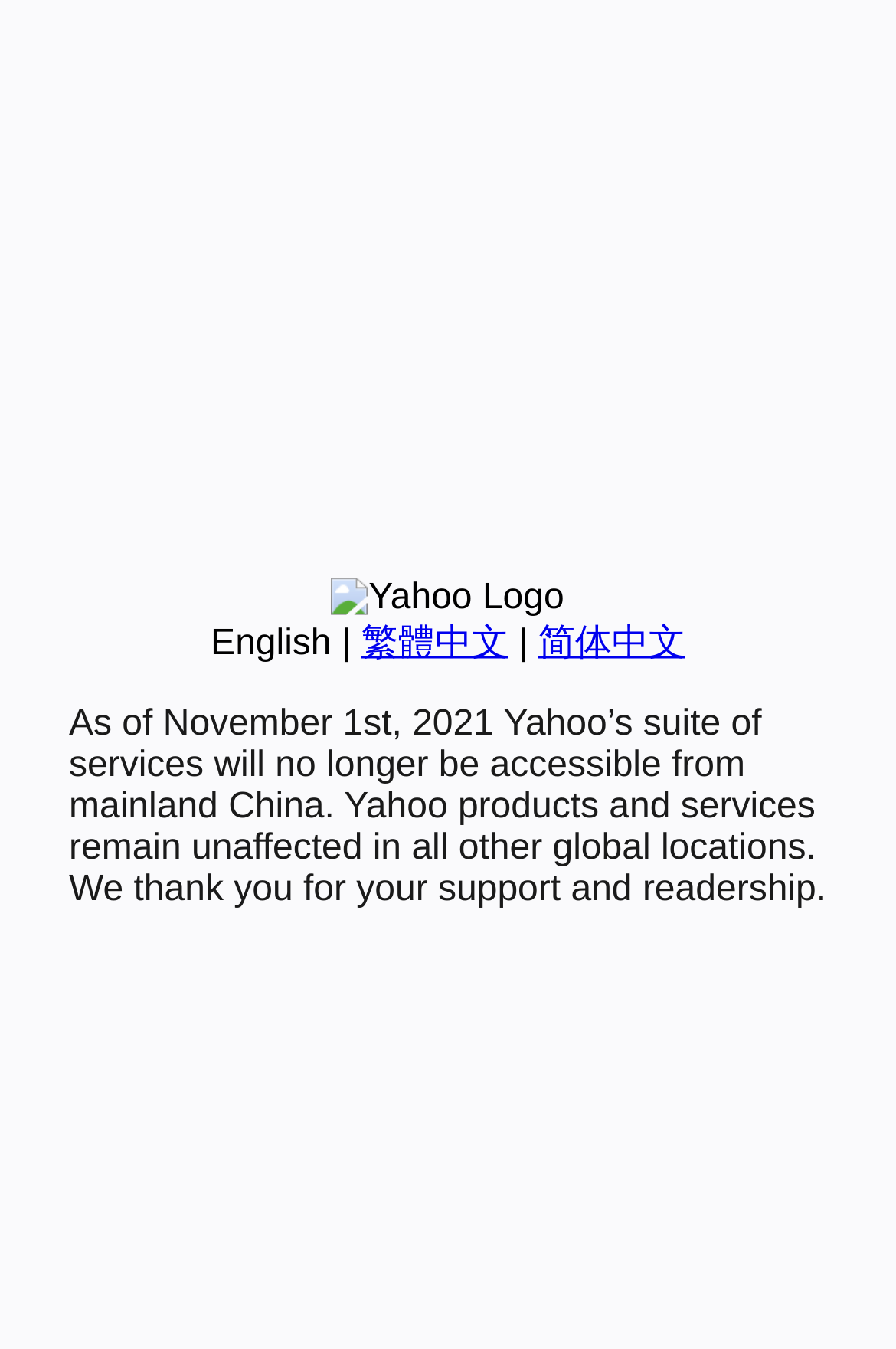Extract the bounding box coordinates of the UI element described: "简体中文". Provide the coordinates in the format [left, top, right, bottom] with values ranging from 0 to 1.

[0.601, 0.463, 0.765, 0.491]